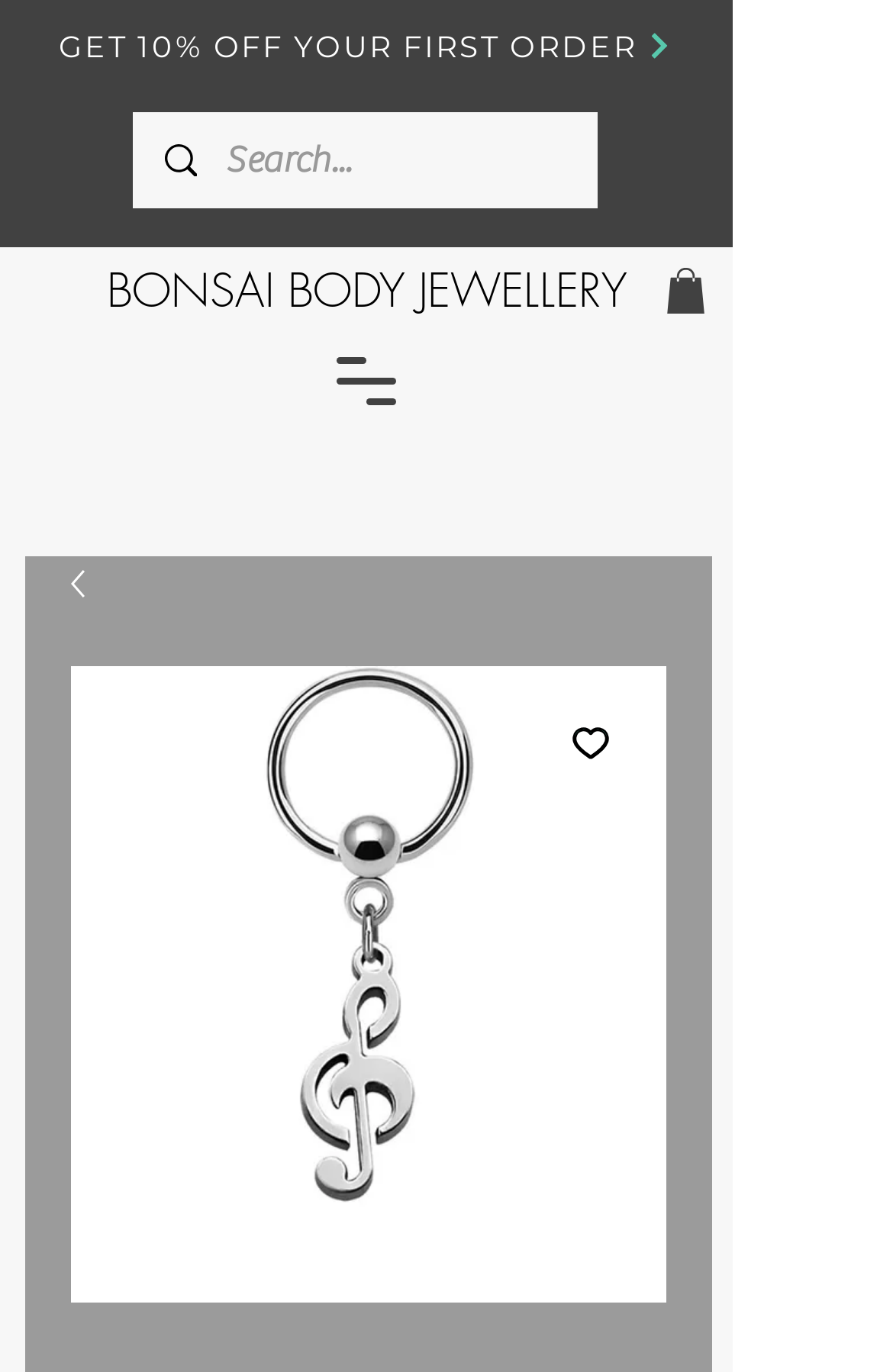Return the bounding box coordinates of the UI element that corresponds to this description: "aria-label="Add to Wishlist"". The coordinates must be given as four float numbers in the range of 0 and 1, [left, top, right, bottom].

[0.597, 0.499, 0.726, 0.583]